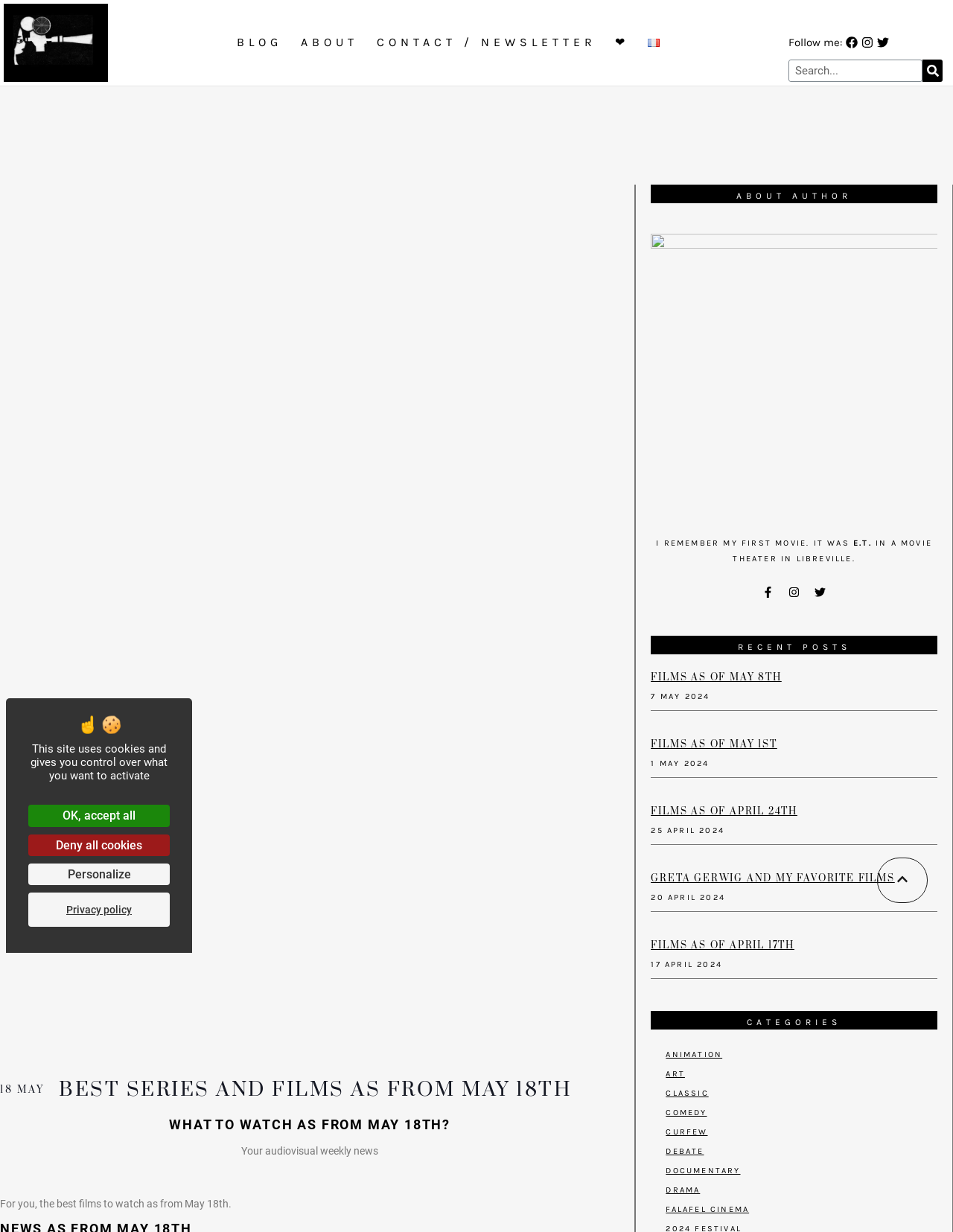Find and specify the bounding box coordinates that correspond to the clickable region for the instruction: "View recent posts".

[0.683, 0.544, 0.984, 0.577]